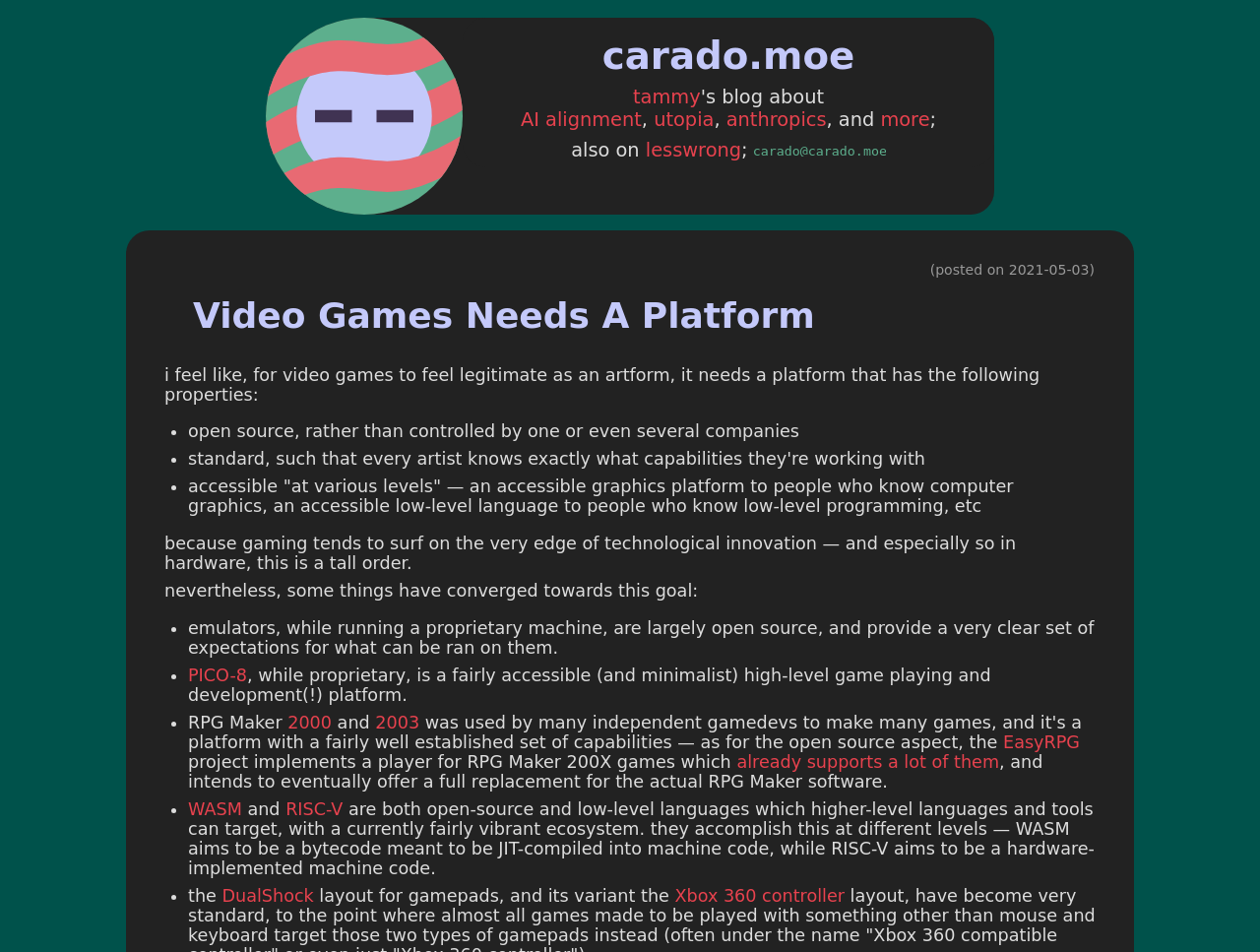Using the format (top-left x, top-left y, bottom-right x, bottom-right y), provide the bounding box coordinates for the described UI element. All values should be floating point numbers between 0 and 1: Xbox 360 controller

[0.536, 0.93, 0.67, 0.951]